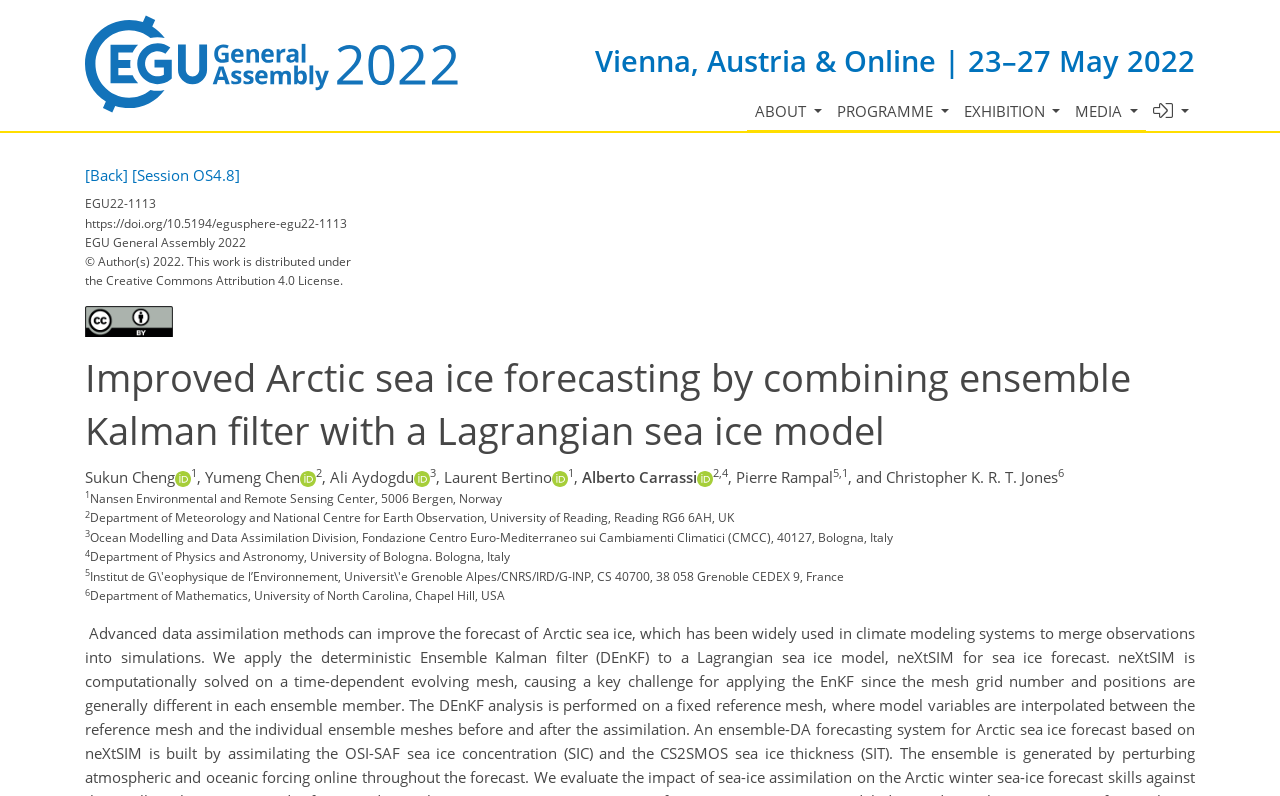How many authors are listed for the presentation? Using the information from the screenshot, answer with a single word or phrase.

6